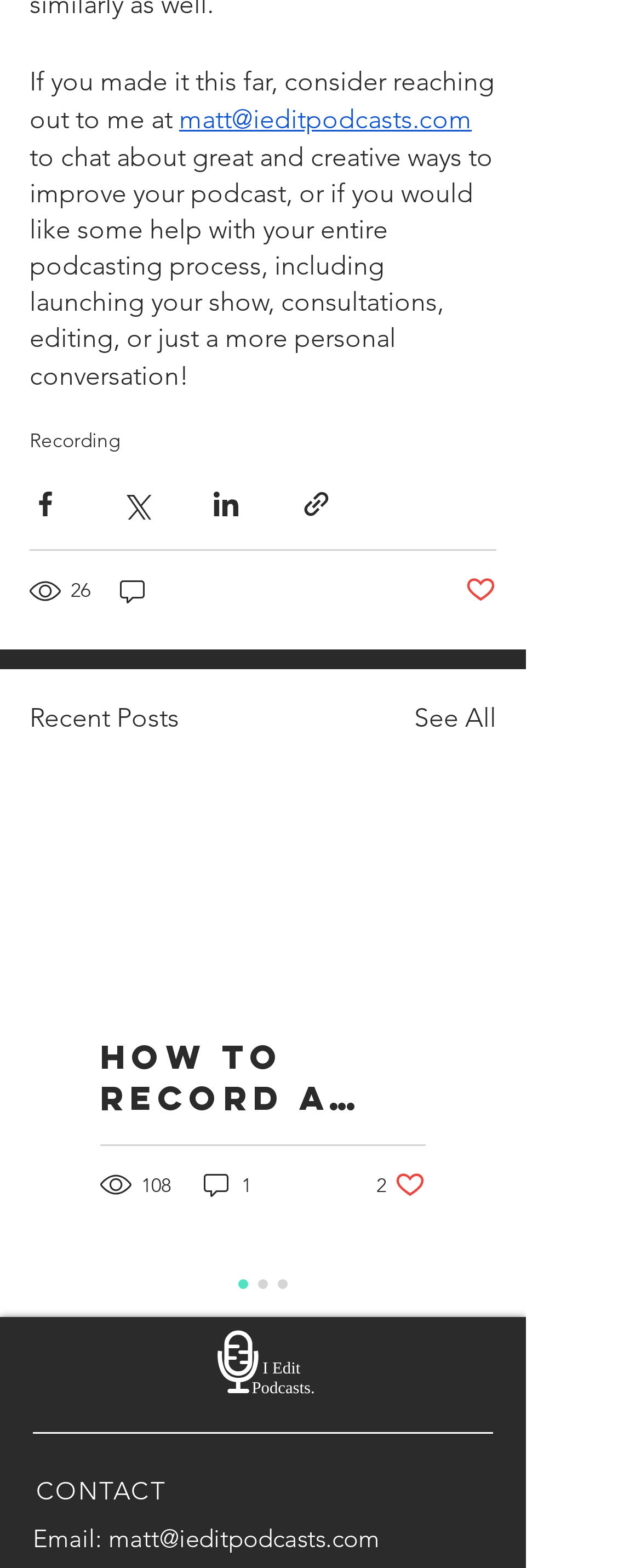Answer the question briefly using a single word or phrase: 
What is the title of the section above the list of posts?

Recent Posts